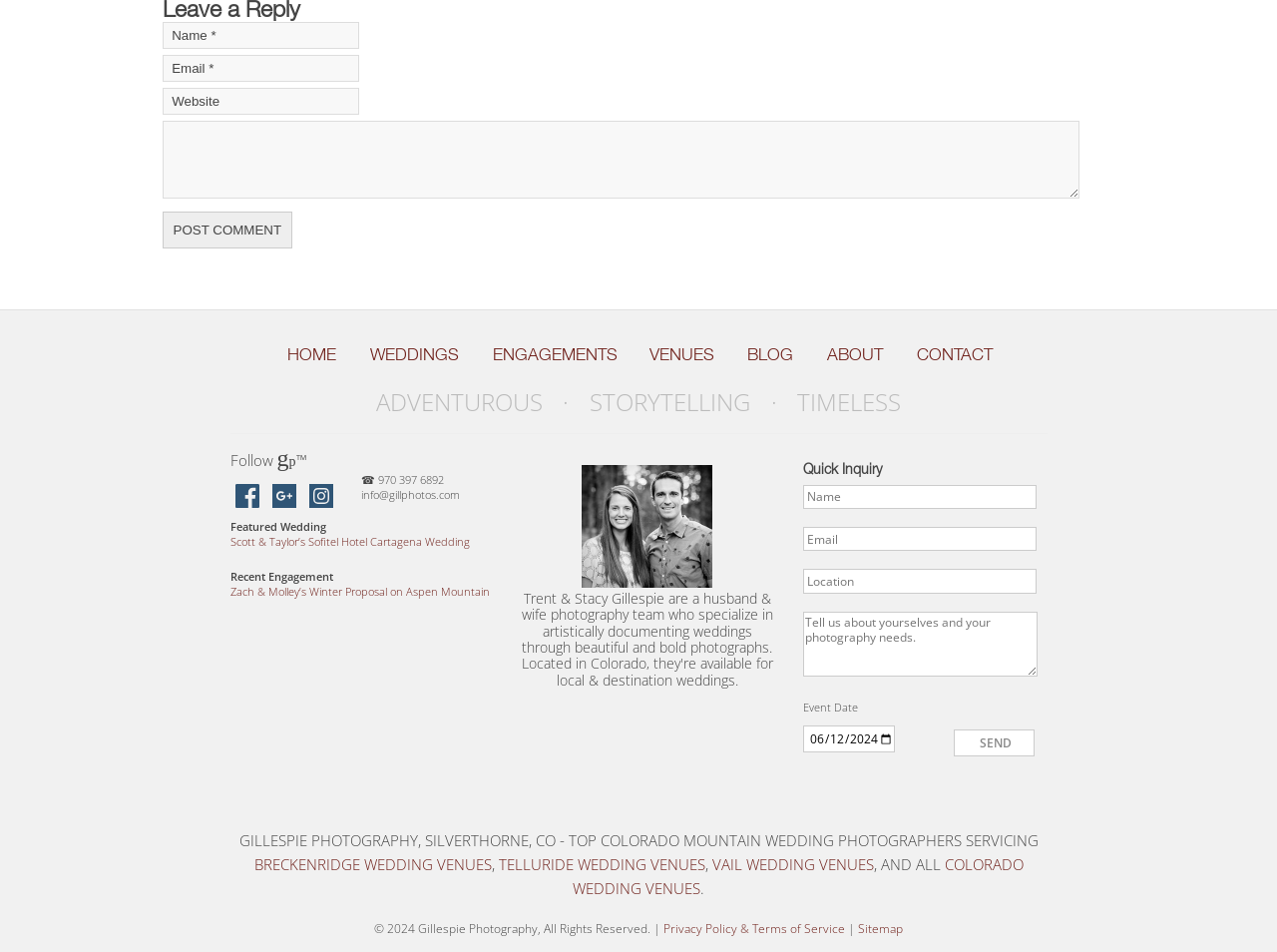Please specify the coordinates of the bounding box for the element that should be clicked to carry out this instruction: "Visit the HOME page". The coordinates must be four float numbers between 0 and 1, formatted as [left, top, right, bottom].

[0.224, 0.361, 0.264, 0.384]